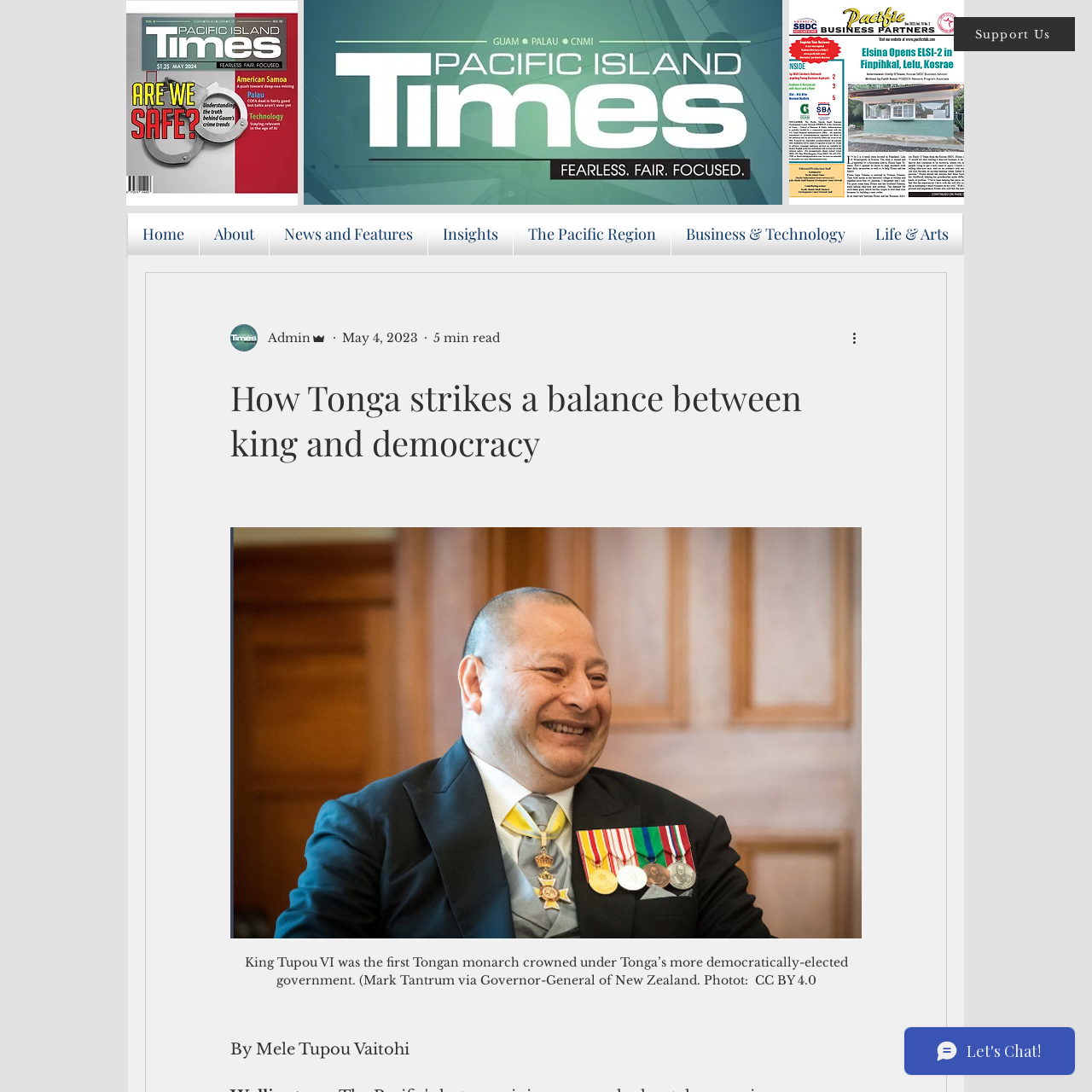Identify the bounding box coordinates of the area that should be clicked in order to complete the given instruction: "Go to the 'Home' page". The bounding box coordinates should be four float numbers between 0 and 1, i.e., [left, top, right, bottom].

[0.117, 0.195, 0.182, 0.234]